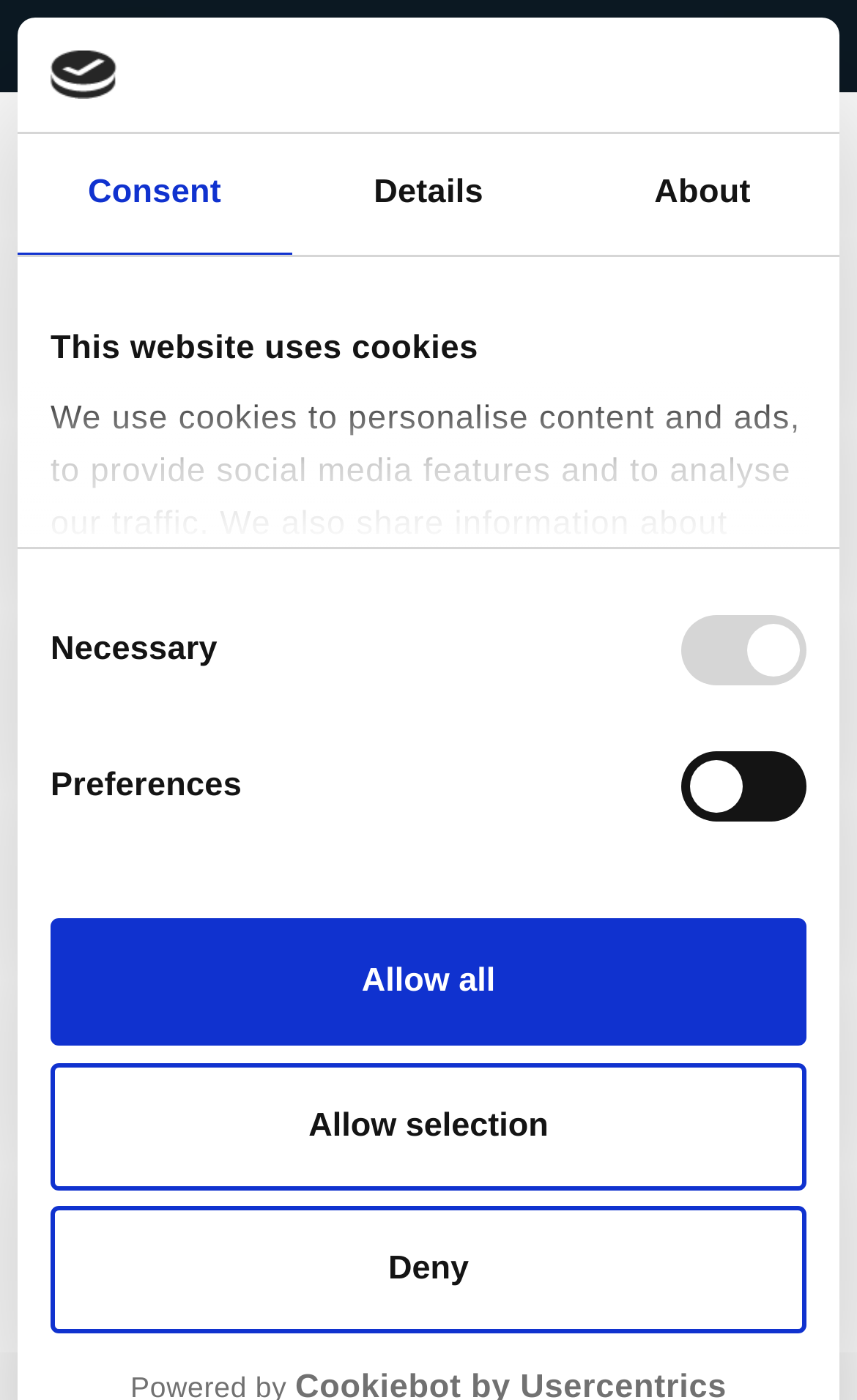Please locate the clickable area by providing the bounding box coordinates to follow this instruction: "Click the logo".

[0.059, 0.036, 0.135, 0.071]